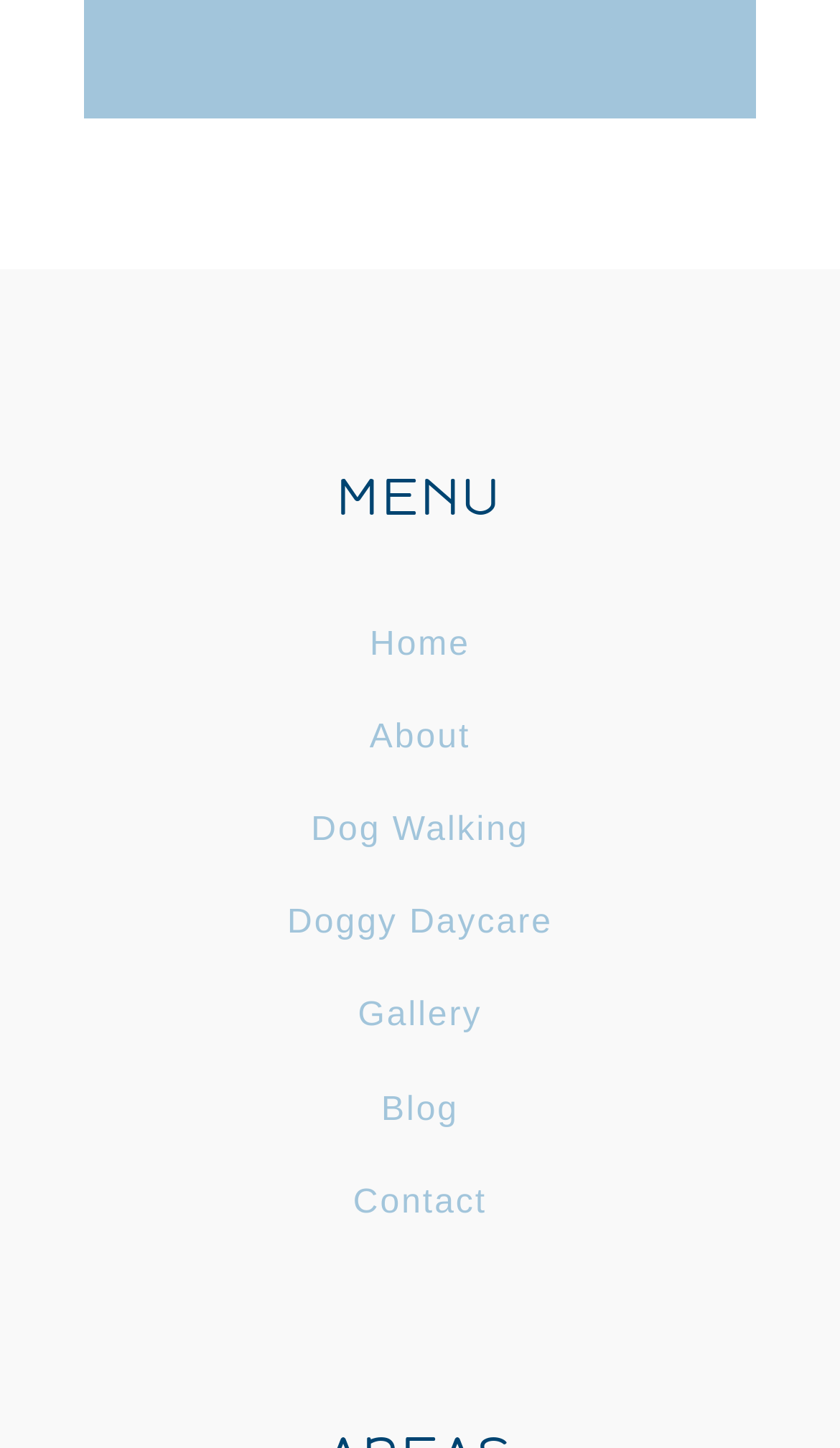How many links are under the 'MENU' heading?
Answer briefly with a single word or phrase based on the image.

7